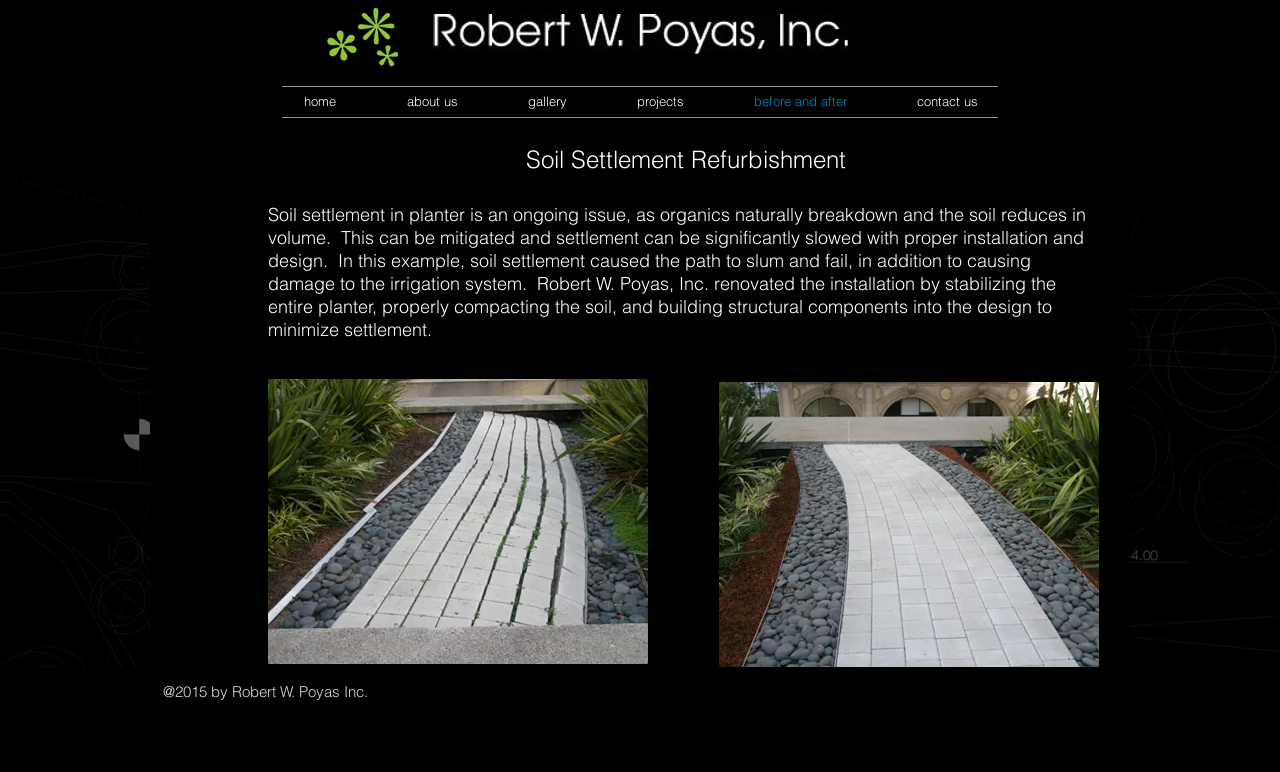Provide a brief response in the form of a single word or phrase:
What is the main topic of the webpage?

Soil settlement refurbishment